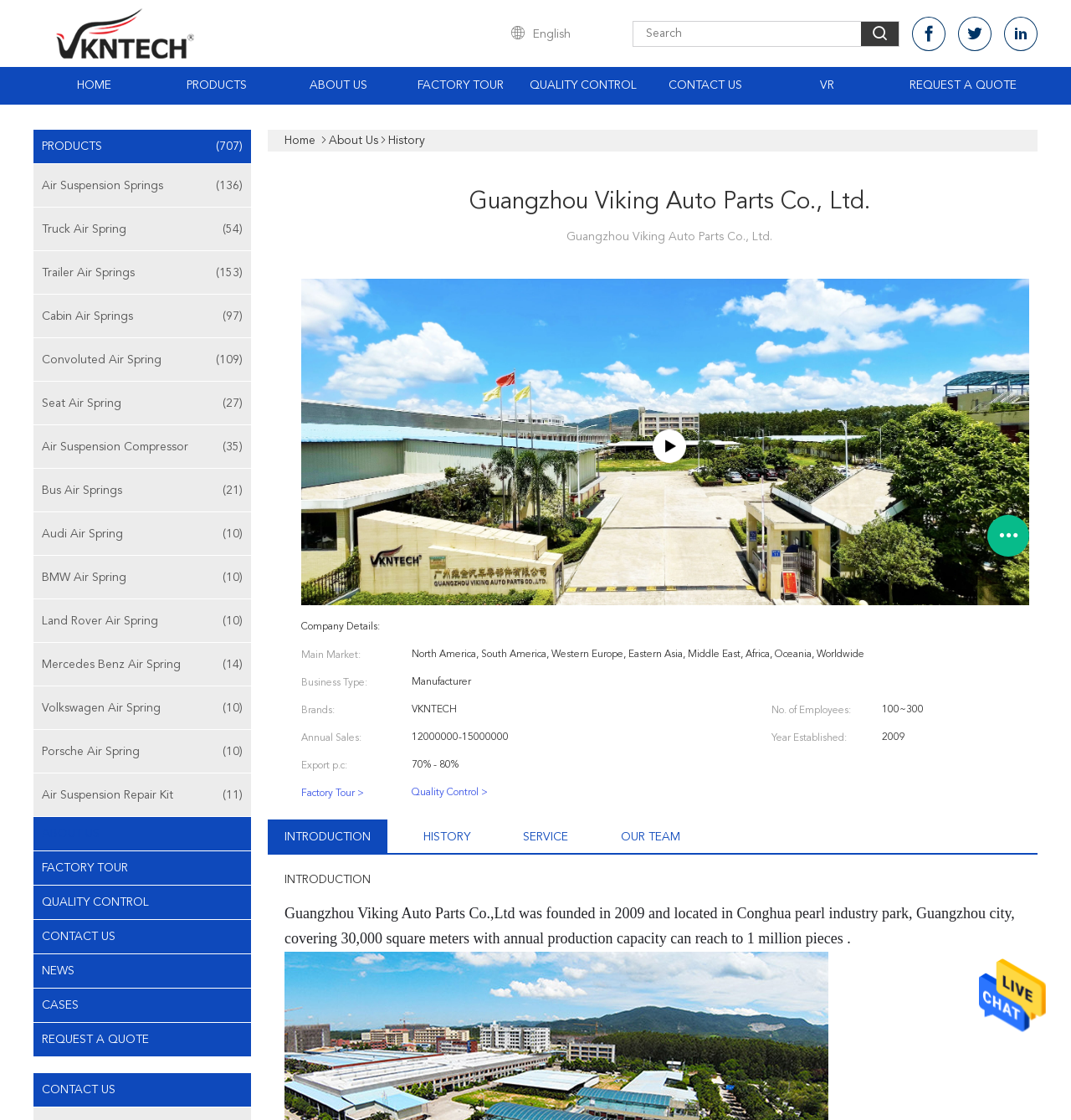Extract the bounding box coordinates for the UI element described by the text: "DuraSpace". The coordinates should be in the form of [left, top, right, bottom] with values between 0 and 1.

None